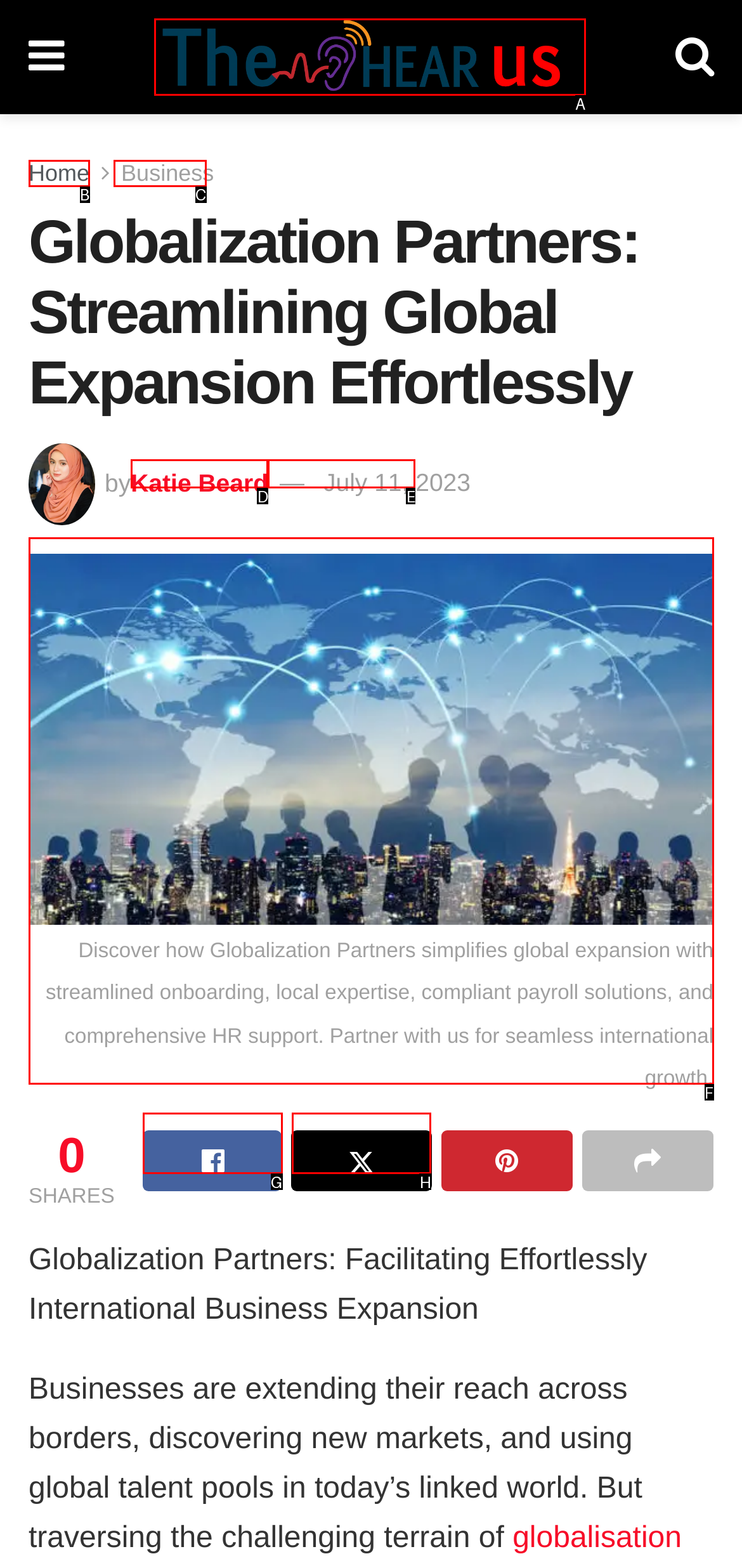Identify the correct letter of the UI element to click for this task: Explore the Hear Us page
Respond with the letter from the listed options.

A